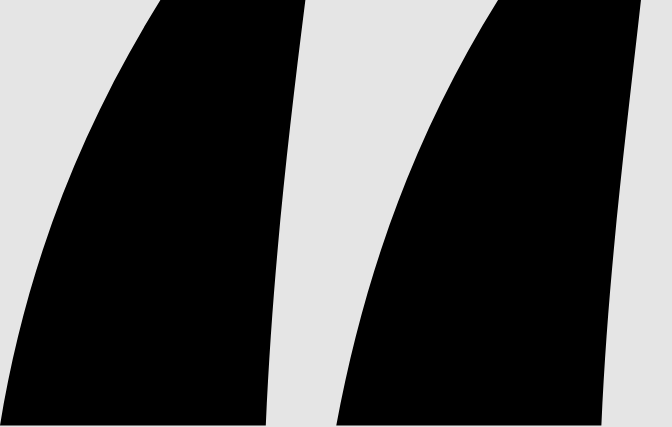What is Bill Shorten's stance on the situation?
We need a detailed and exhaustive answer to the question. Please elaborate.

According to the caption, Bill Shorten emphasizes the need for support rather than criticism, expressing his reluctance to engage in hypothetical discussions regarding the situation.